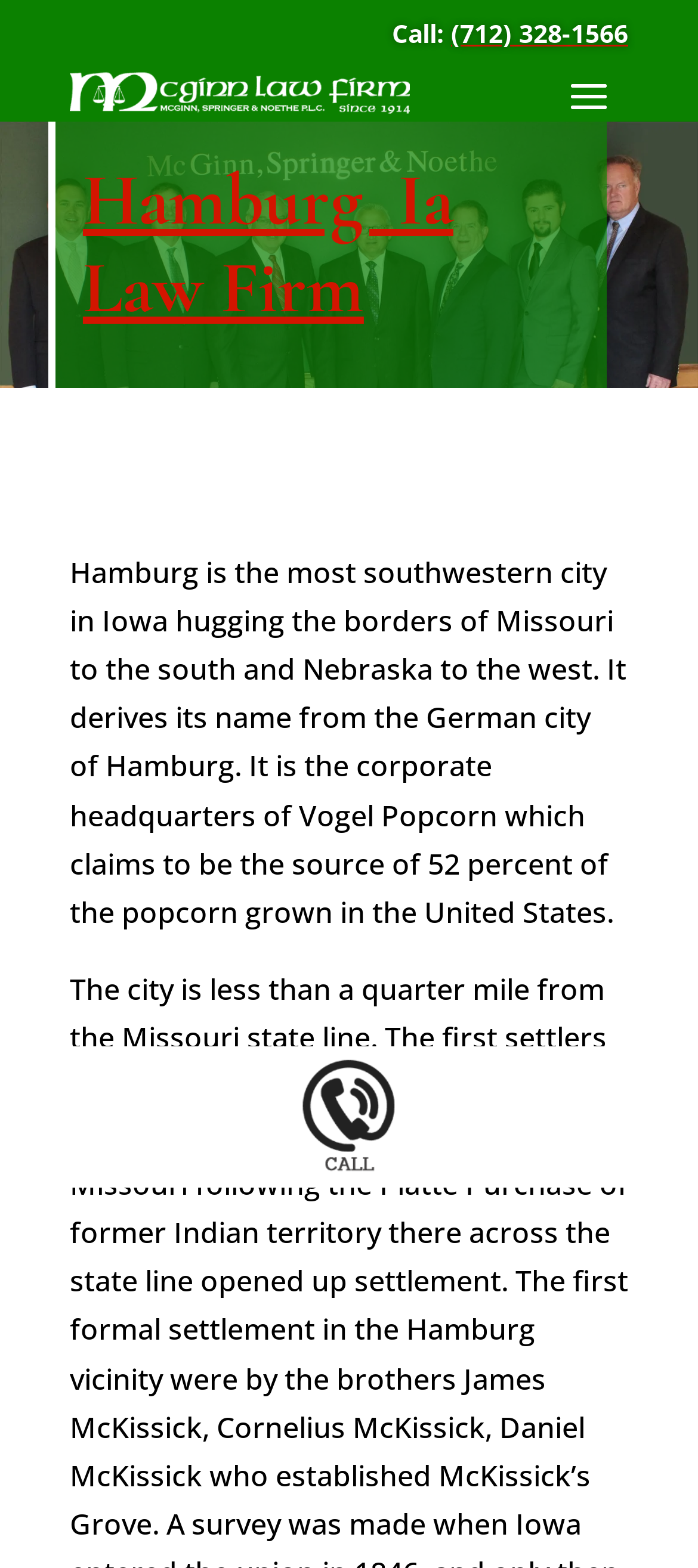Answer the question briefly using a single word or phrase: 
What is the website of the law firm?

mcginnlawfirm